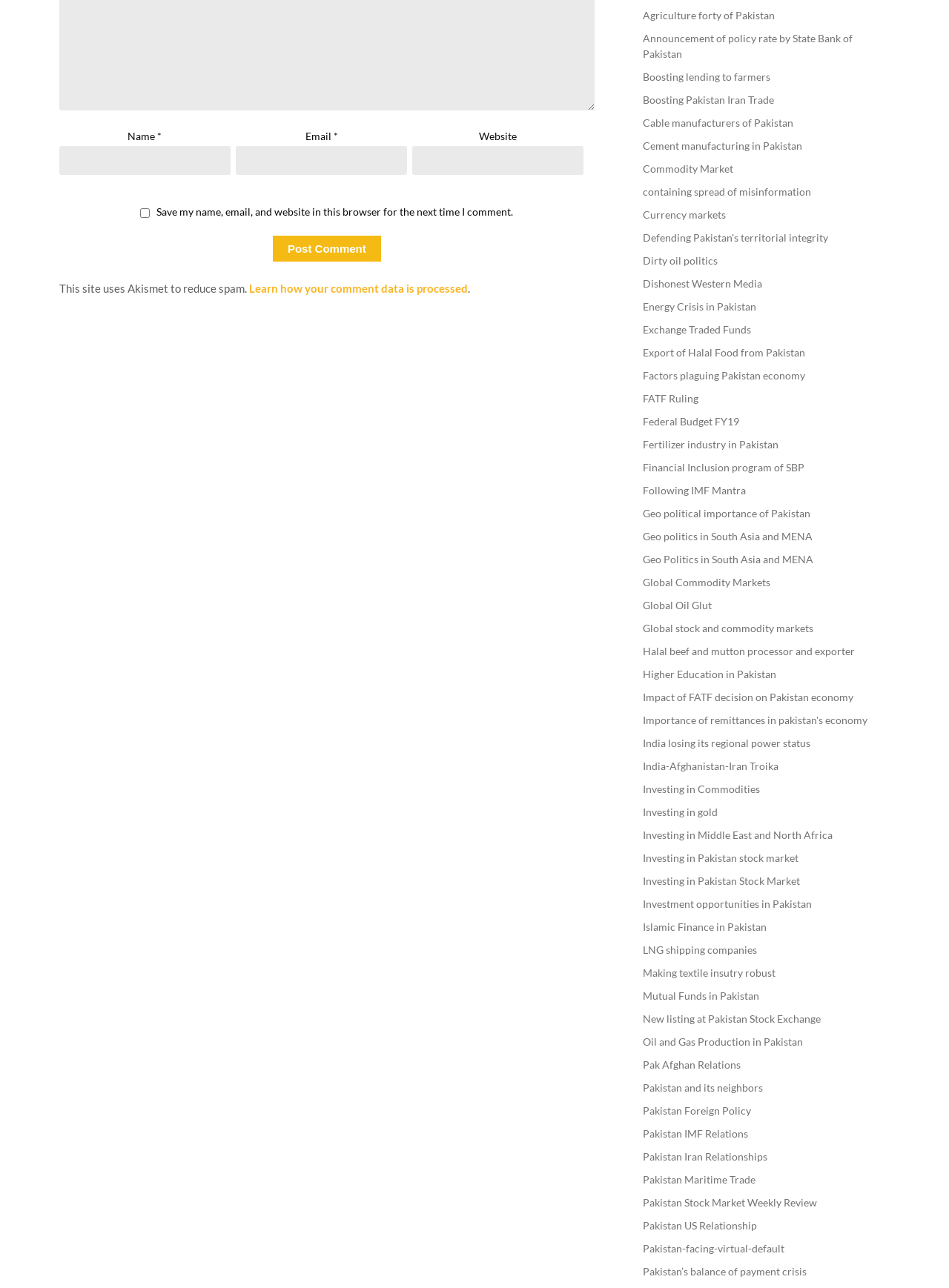Please pinpoint the bounding box coordinates for the region I should click to adhere to this instruction: "Visit the 'Agriculture forty of Pakistan' page".

[0.677, 0.007, 0.816, 0.017]